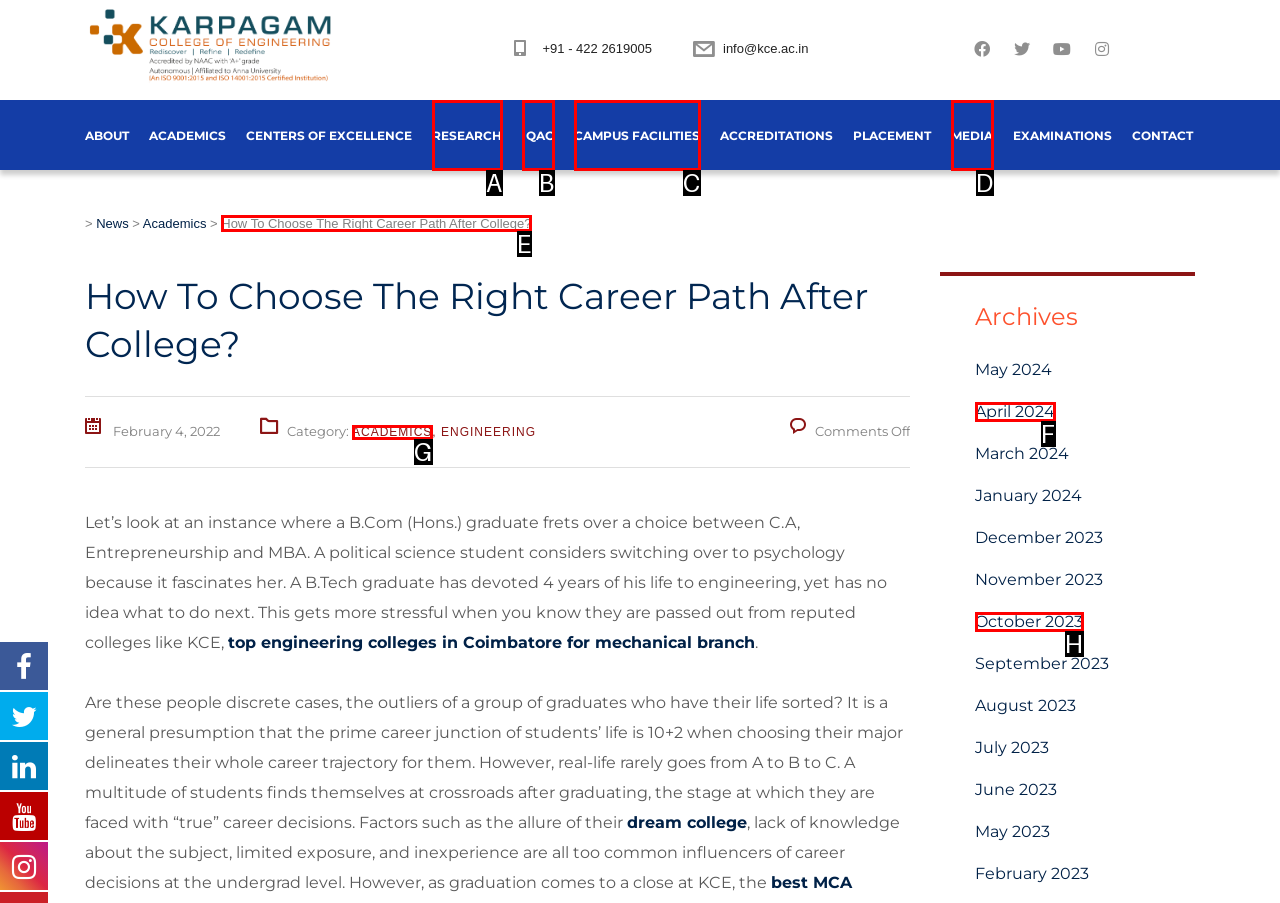Choose the HTML element that should be clicked to accomplish the task: Click Wine Folly Logo. Answer with the letter of the chosen option.

None